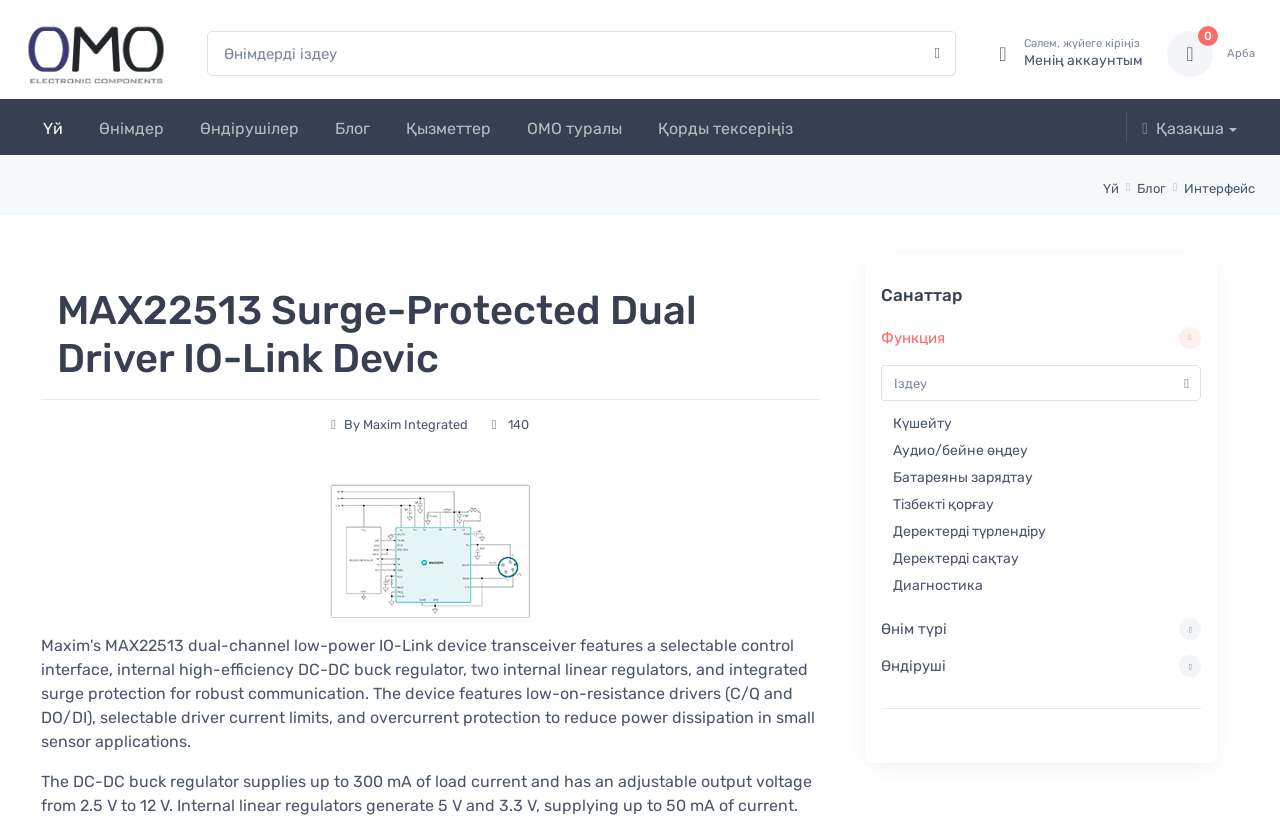Please identify the bounding box coordinates of the element I should click to complete this instruction: 'Go to home page'. The coordinates should be given as four float numbers between 0 and 1, like this: [left, top, right, bottom].

[0.02, 0.121, 0.063, 0.19]